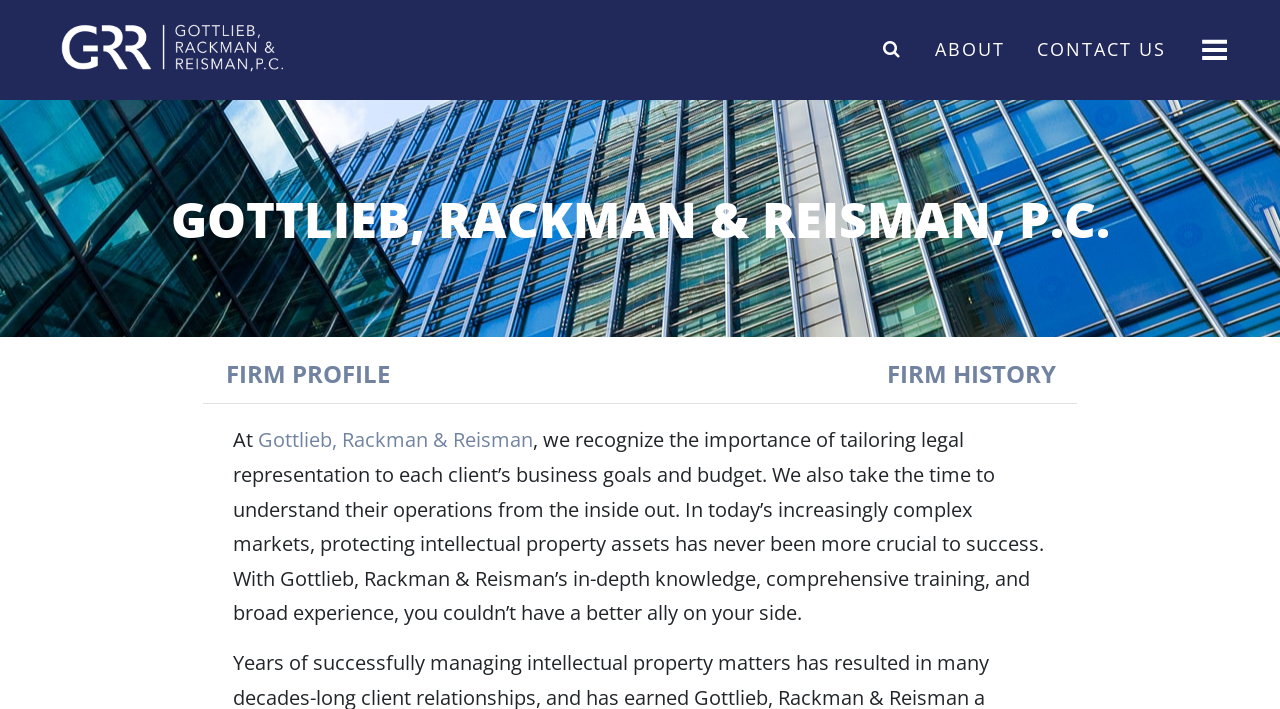What are the practice areas of the law firm?
Provide a one-word or short-phrase answer based on the image.

Not specified